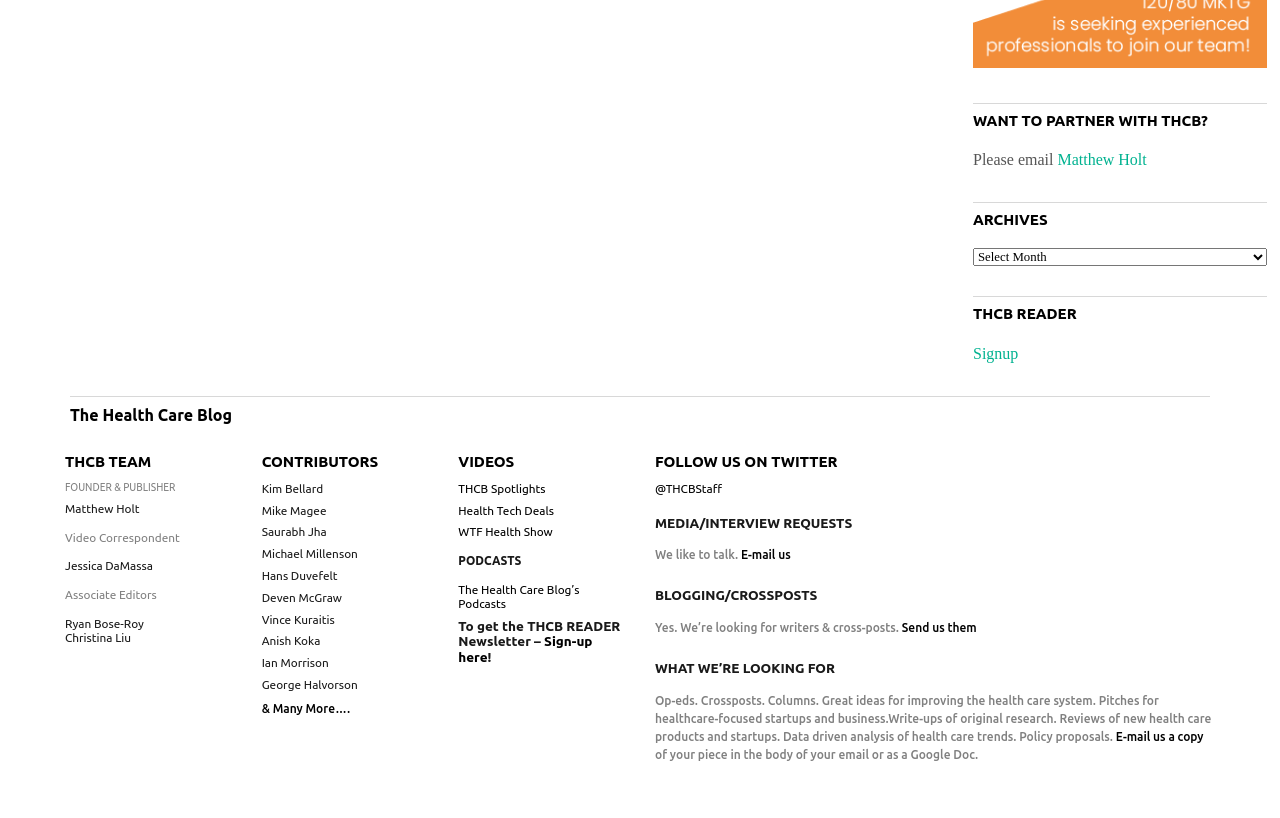Examine the image carefully and respond to the question with a detailed answer: 
What is the name of the blog?

I determined the answer by looking at the StaticText element with the text 'The Health Care Blog' located at [0.055, 0.496, 0.181, 0.518]. This text is likely to be the title of the blog.